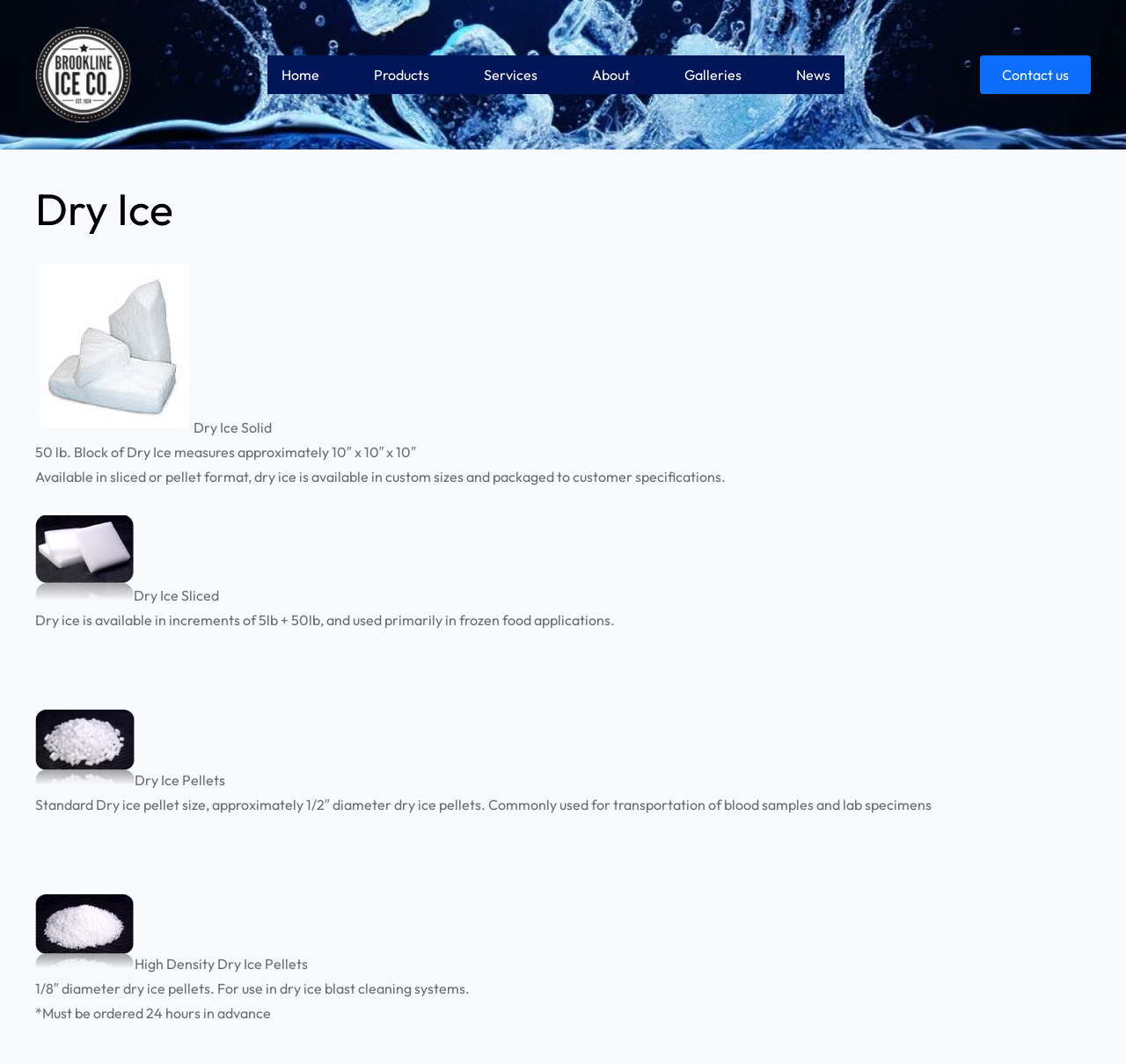What is the company name?
Using the visual information, respond with a single word or phrase.

Brookline Ice Co